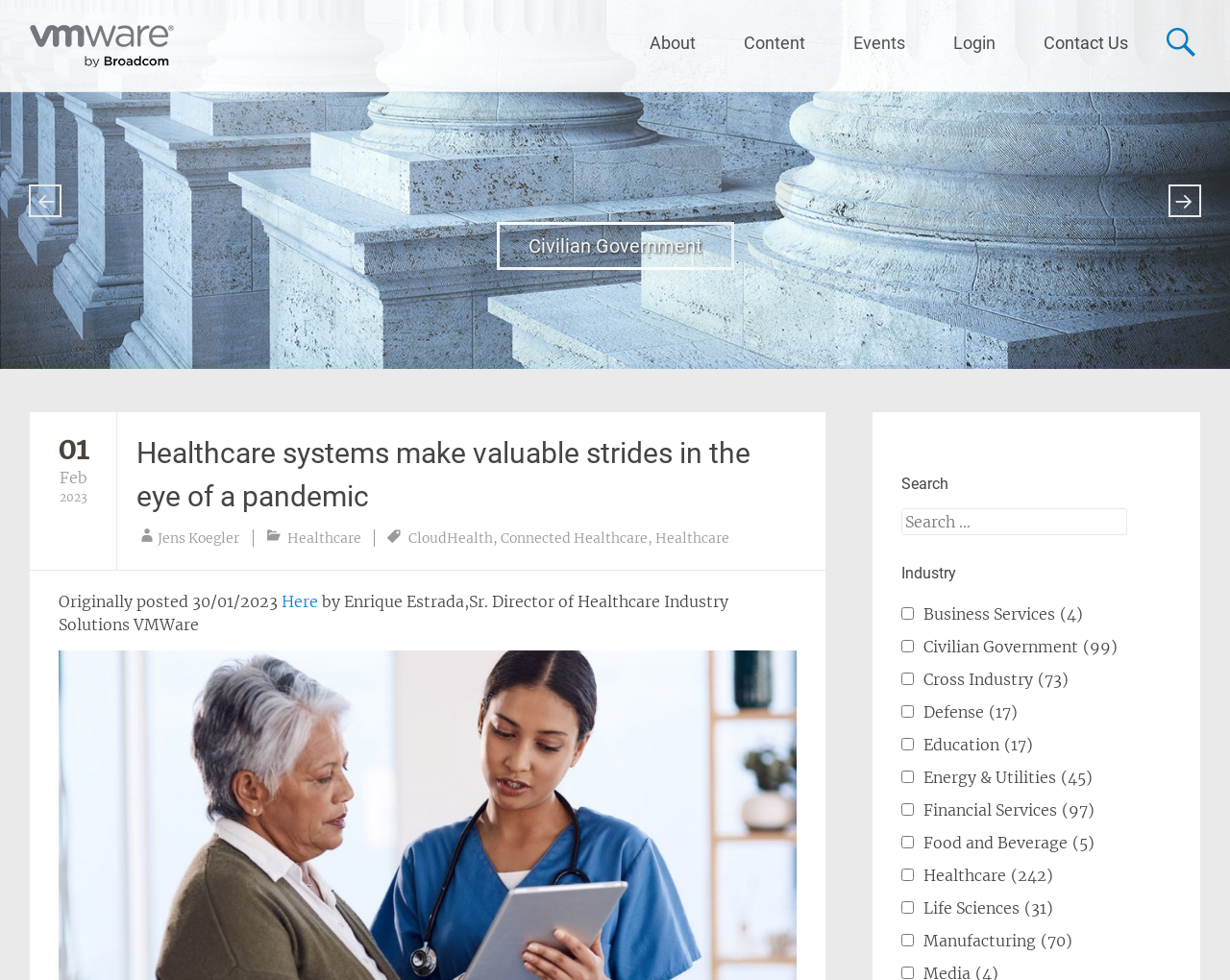Identify the bounding box coordinates for the UI element described as: "name="_sf_search[]" placeholder="Search …"".

[0.733, 0.519, 0.916, 0.546]